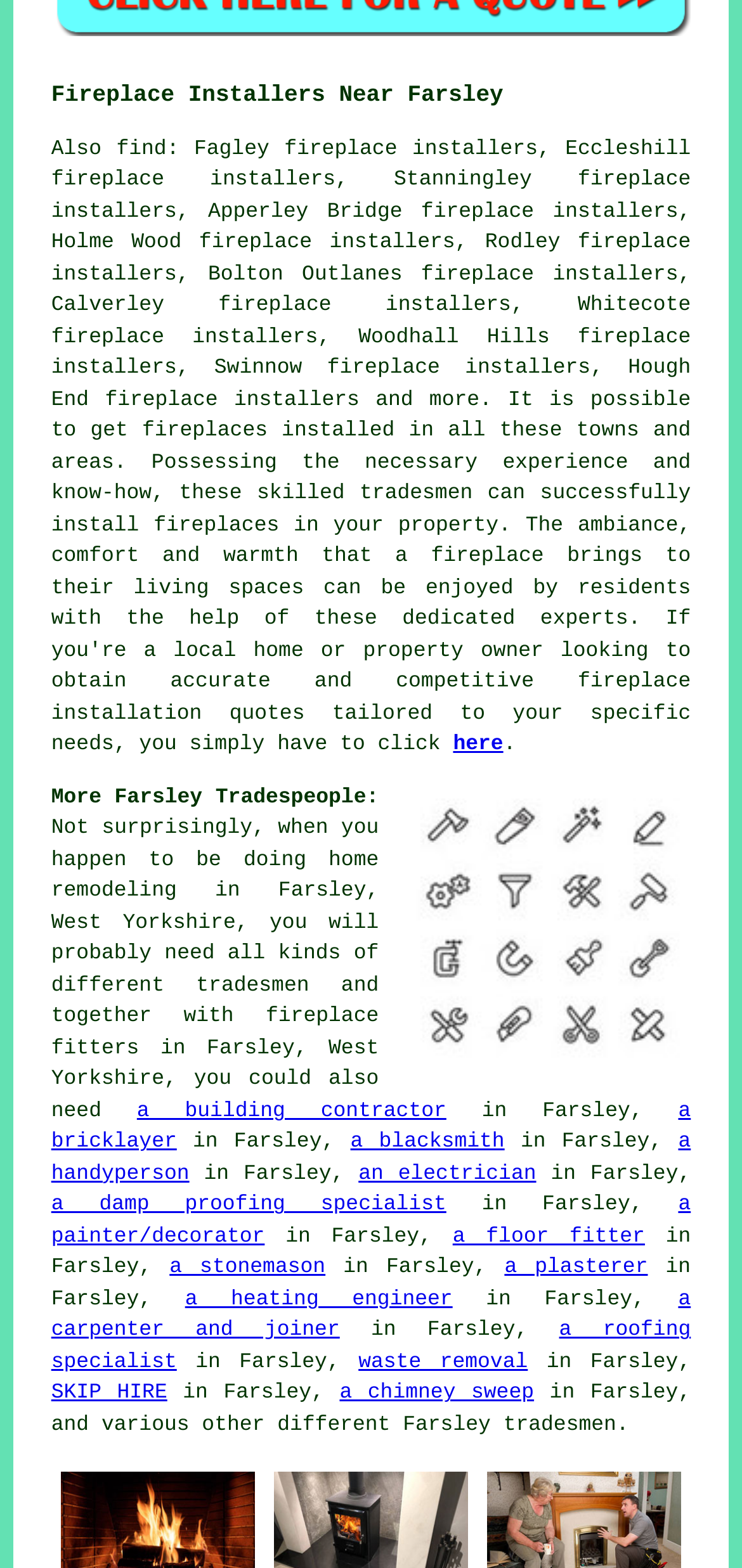Locate the bounding box coordinates of the element you need to click to accomplish the task described by this instruction: "Click here to get tailored quotes".

[0.611, 0.468, 0.678, 0.483]